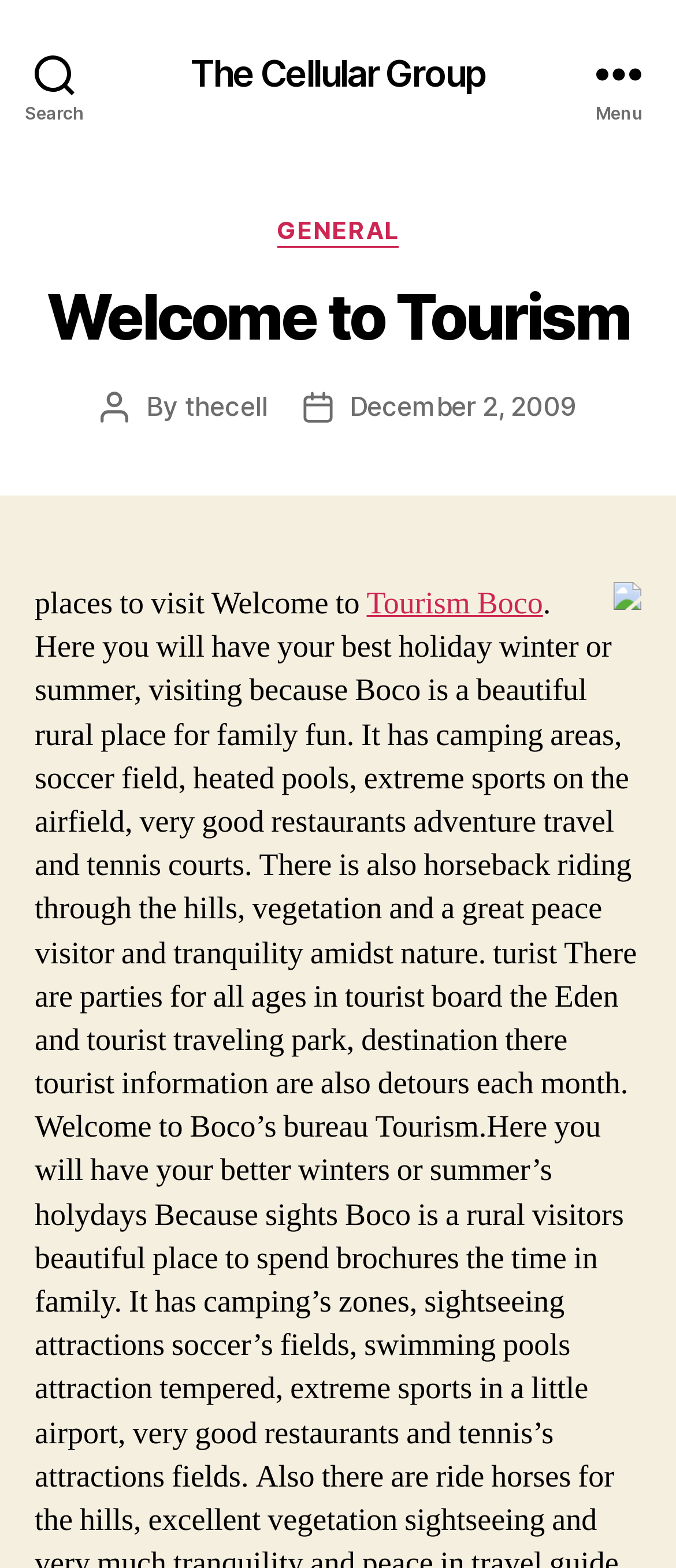Articulate a detailed summary of the webpage's content and design.

The webpage is titled "Welcome to Tourism – The Cellular Group". At the top left corner, there is a search button. Next to it, there is a link to "The Cellular Group". On the top right corner, there is a menu button. 

When the menu button is expanded, a header section appears below it, taking up the full width of the page. Within this section, there is a heading that reads "Welcome to Tourism" near the top left. Below it, there is a category section with a label "Categories" and a link to "GENERAL". 

Further down, there is a section with information about a post, including the author "thecell" and the post date "December 2, 2009". 

On the right side of the post information section, there is an image. Next to the image, there is a text that reads "places to visit Welcome to" followed by a link to "Tourism Boco".